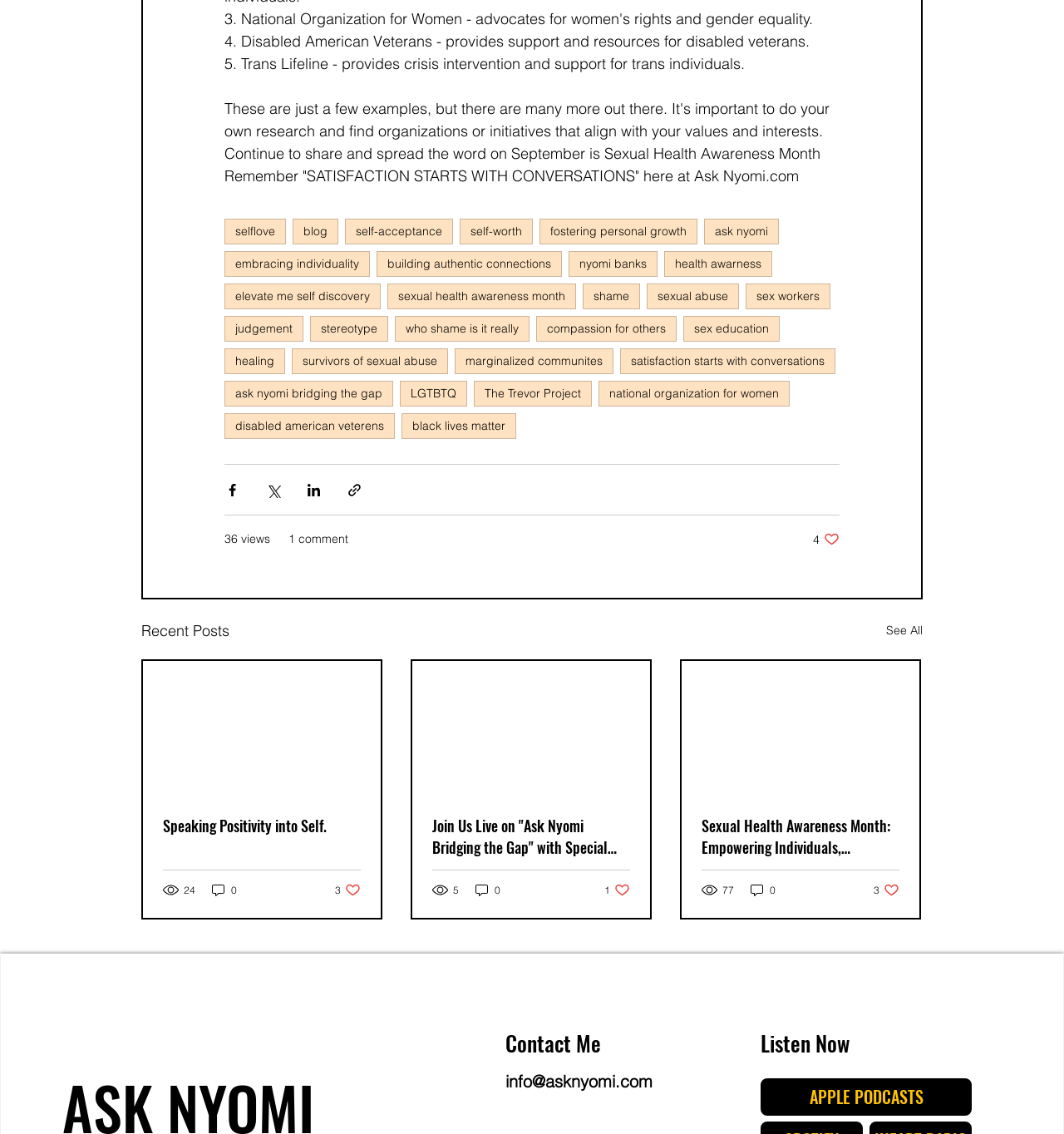With reference to the image, please provide a detailed answer to the following question: What is the purpose of the 'Share via' buttons?

The purpose of the 'Share via' buttons can be inferred from their labels 'Share via Facebook', 'Share via Twitter', etc. which suggest that they are meant to share content on social media platforms.